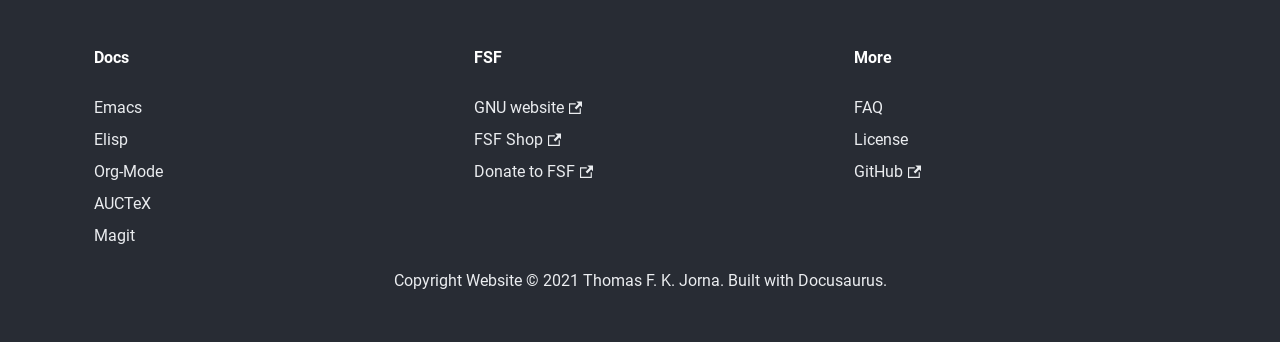Please determine the bounding box coordinates for the element with the description: "Network Security".

[0.006, 0.526, 0.228, 0.62]